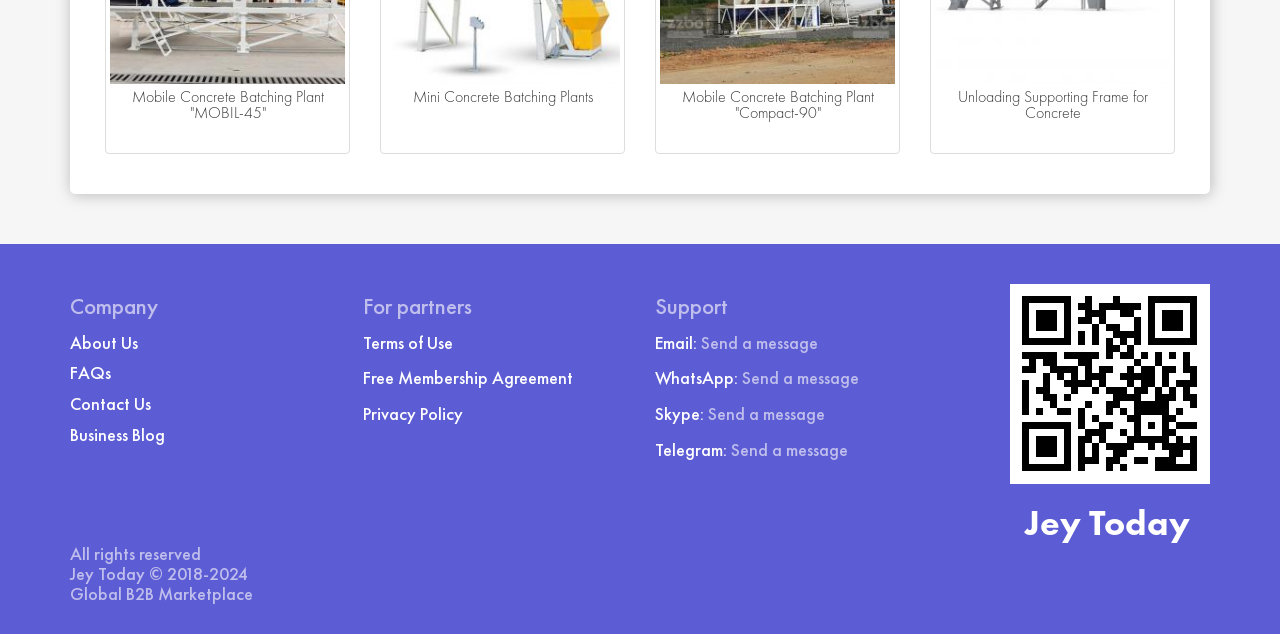Please determine the bounding box coordinates for the UI element described as: "Terms of Use".

[0.283, 0.522, 0.354, 0.558]